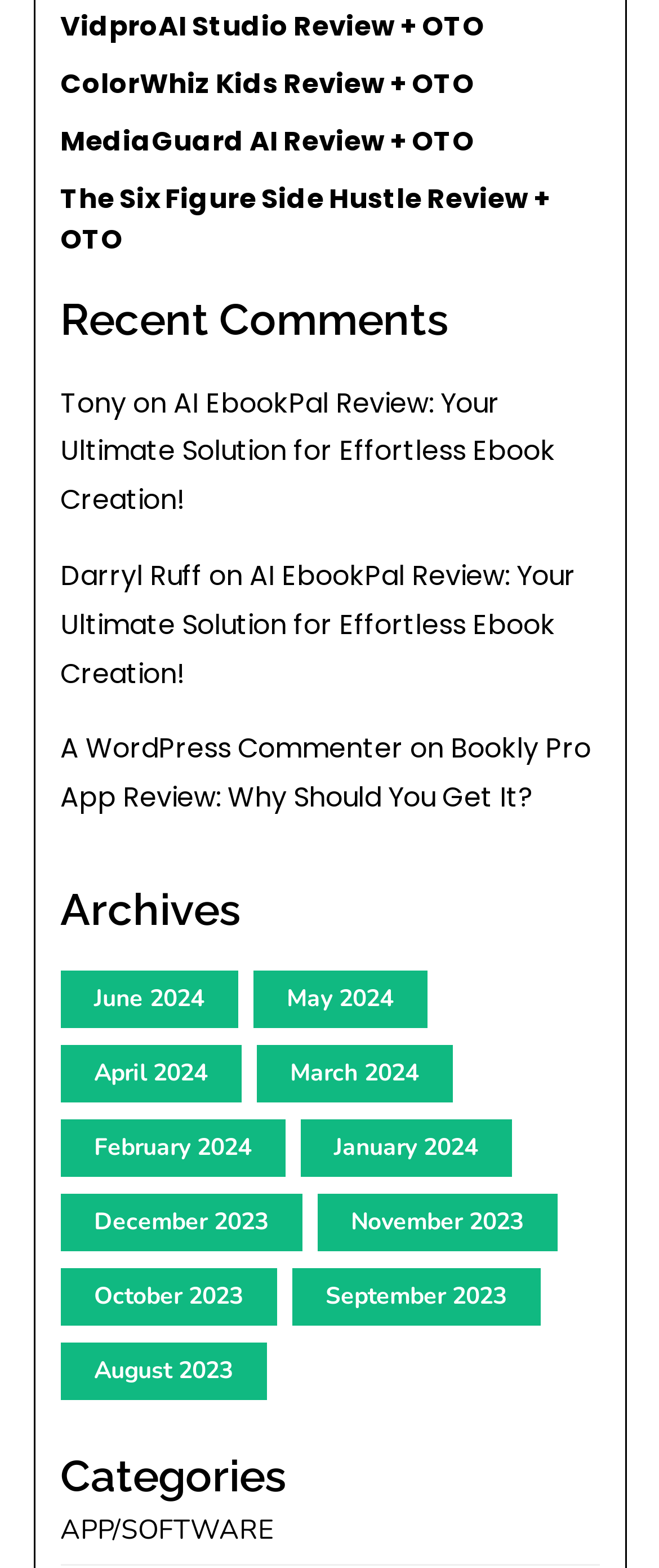Please give a one-word or short phrase response to the following question: 
How many comments are listed under 'Recent Comments'?

3